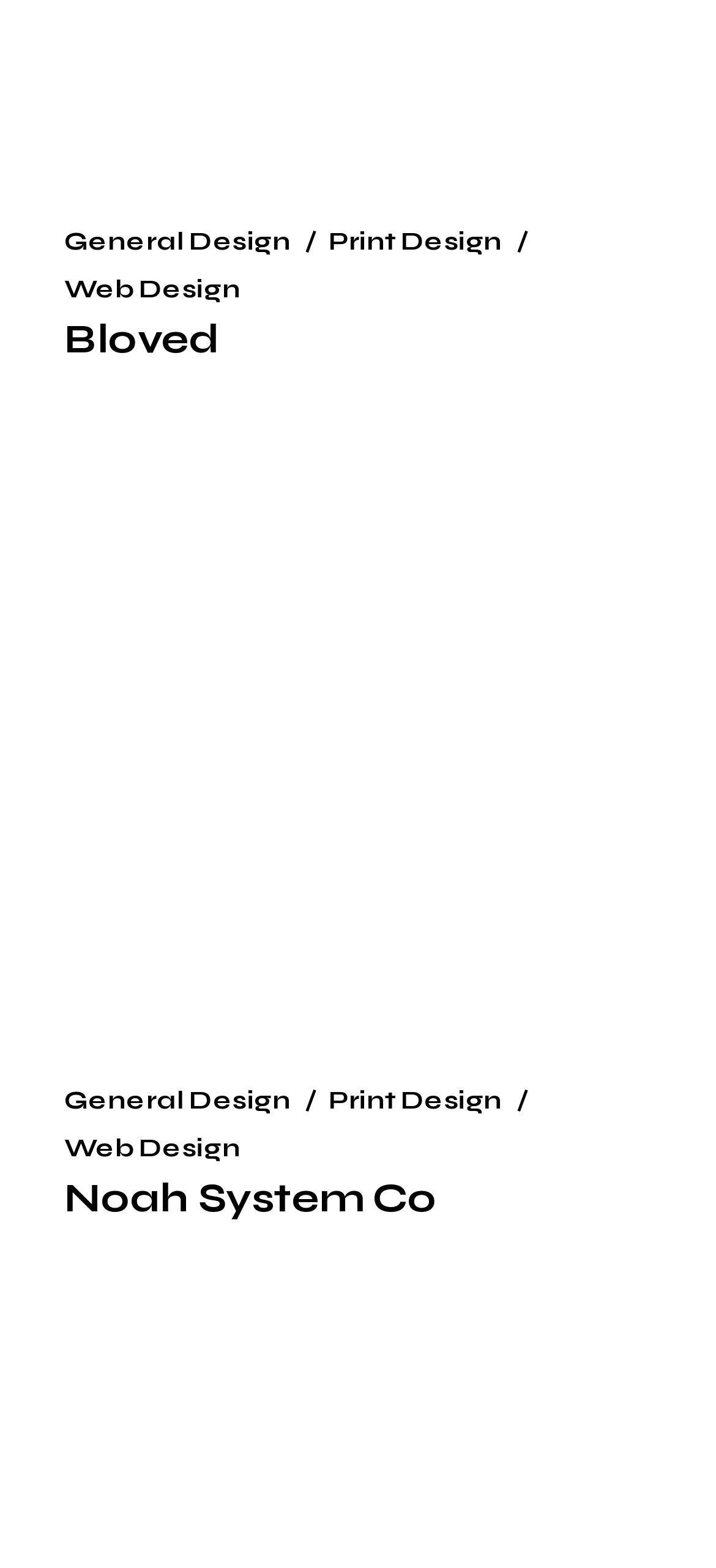What is the company name mentioned on the webpage? Based on the image, give a response in one word or a short phrase.

Noah System Co